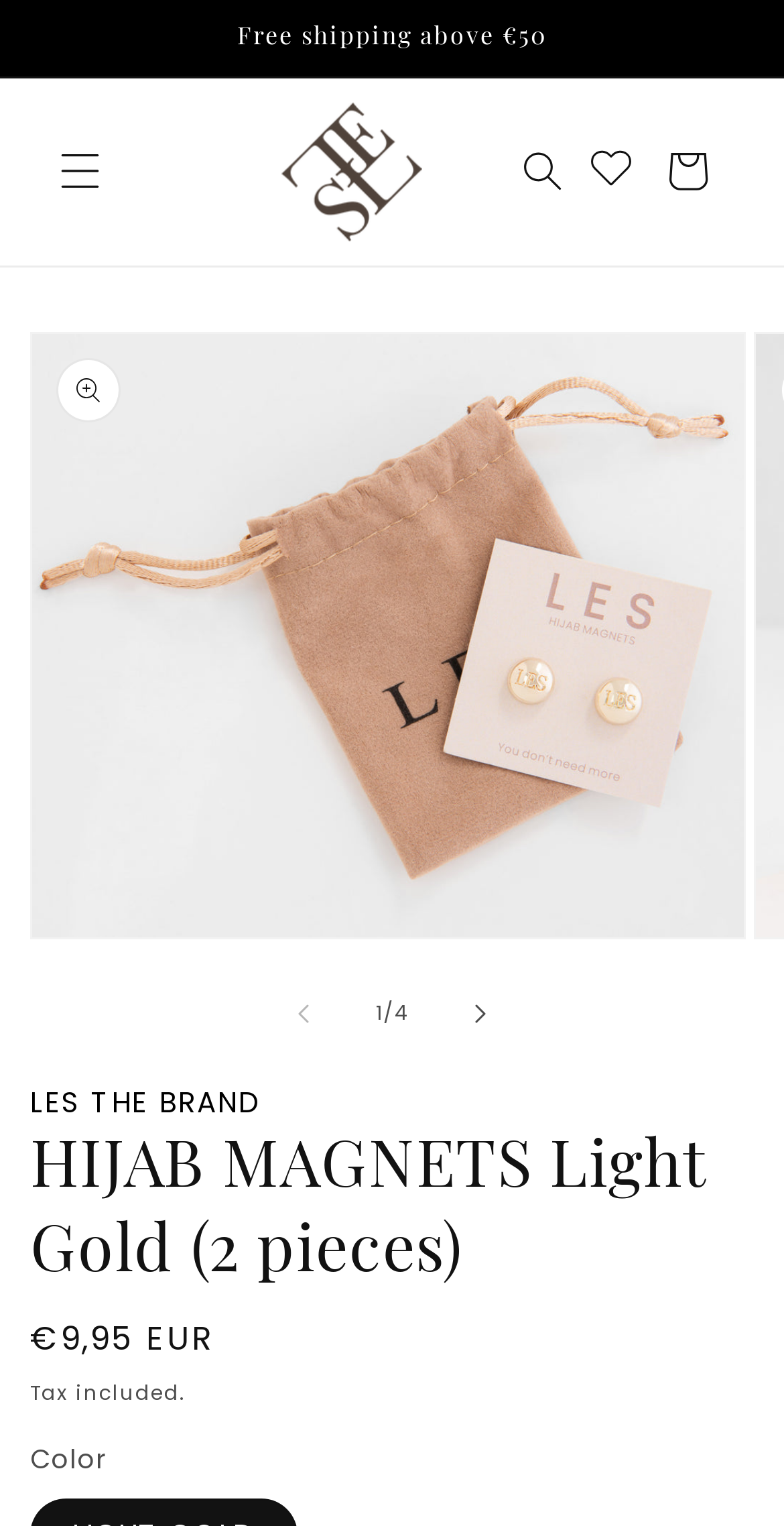What is the material of the hijab magnets?
Refer to the image and offer an in-depth and detailed answer to the question.

The material is not explicitly mentioned on the webpage, but based on the meta description, it is known that the hijab magnets are made of a strong magnetic zinc alloy.